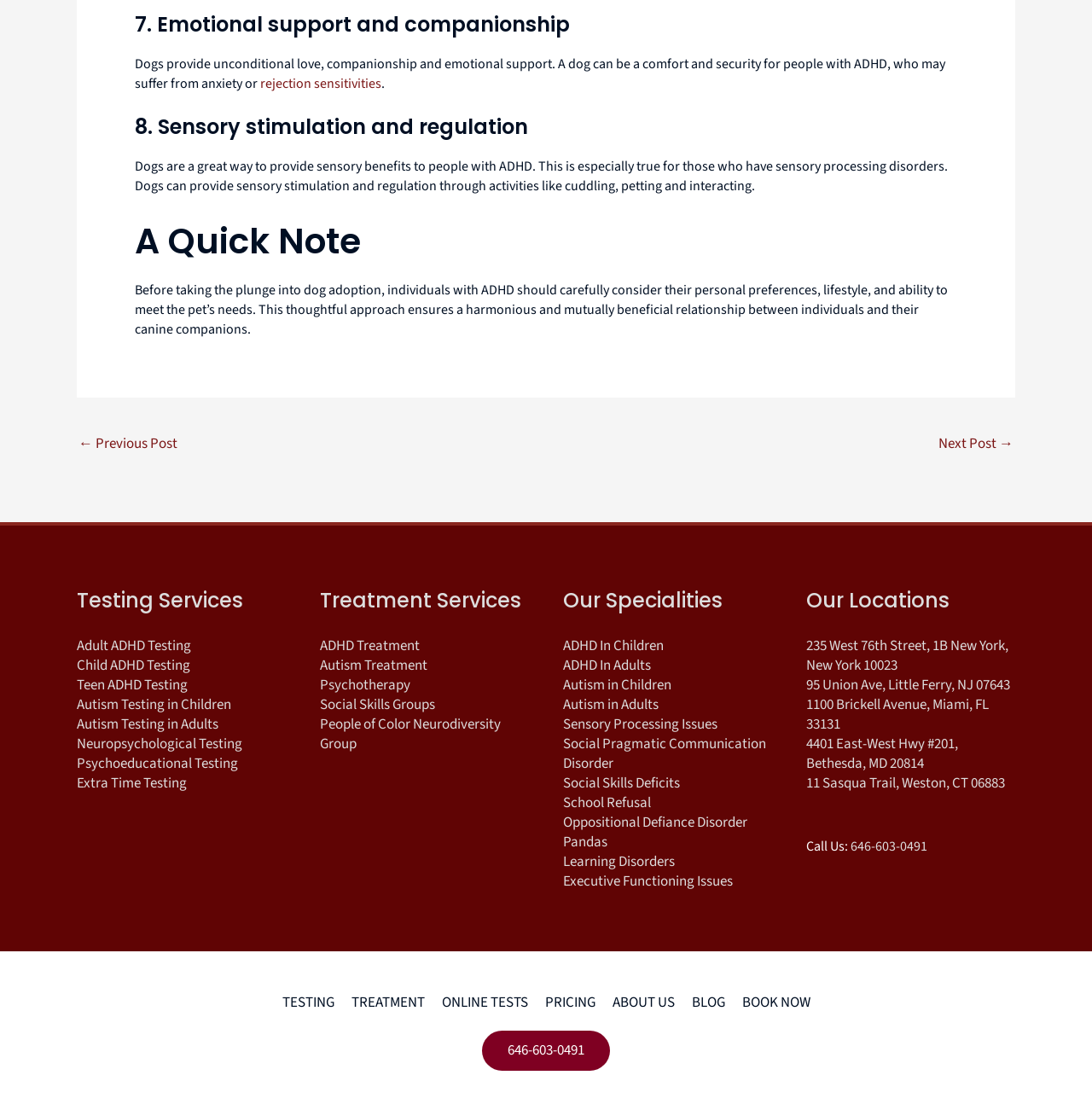Locate the bounding box coordinates of the item that should be clicked to fulfill the instruction: "Navigate to 'Next Post'".

[0.859, 0.386, 0.928, 0.416]